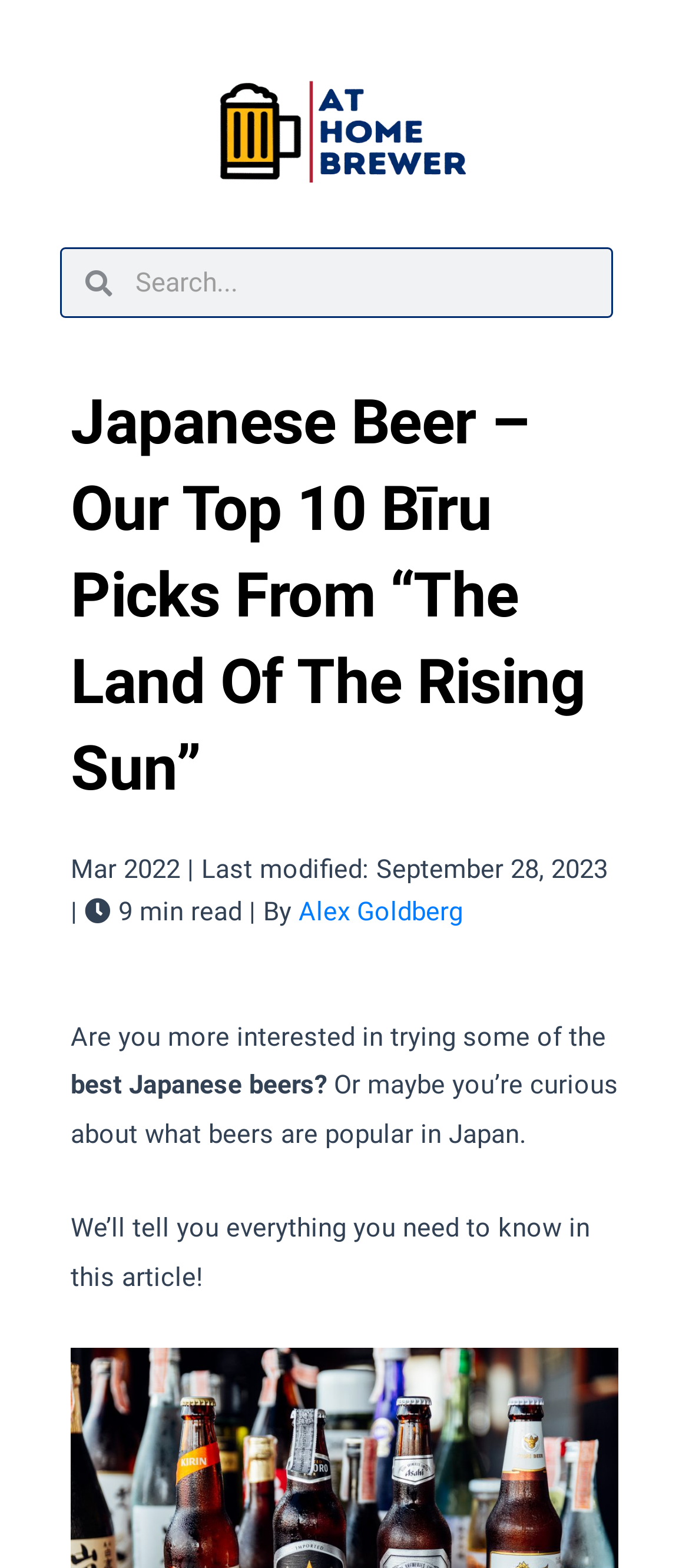Is there a search function on the webpage?
Using the image as a reference, answer the question with a short word or phrase.

Yes